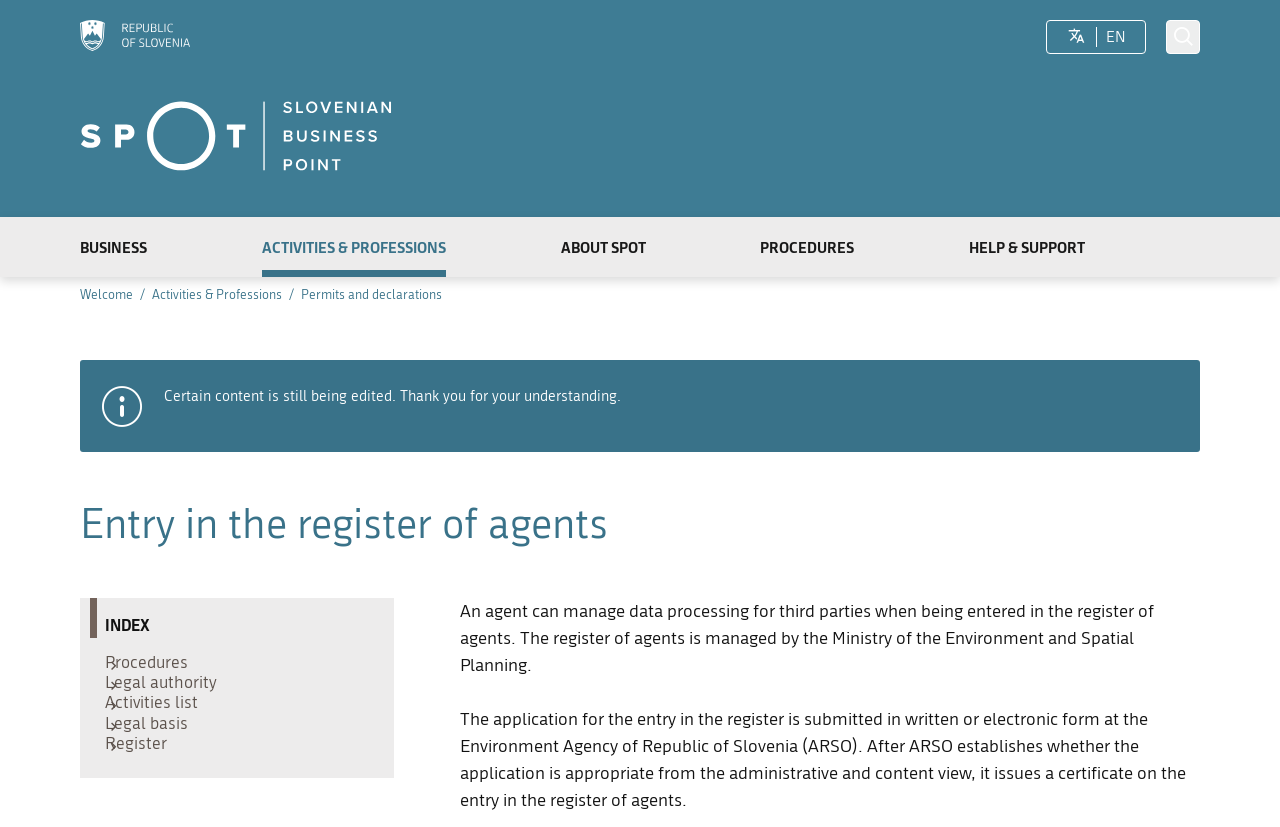Locate the bounding box coordinates of the clickable area to execute the instruction: "View business information". Provide the coordinates as four float numbers between 0 and 1, represented as [left, top, right, bottom].

[0.062, 0.262, 0.115, 0.334]